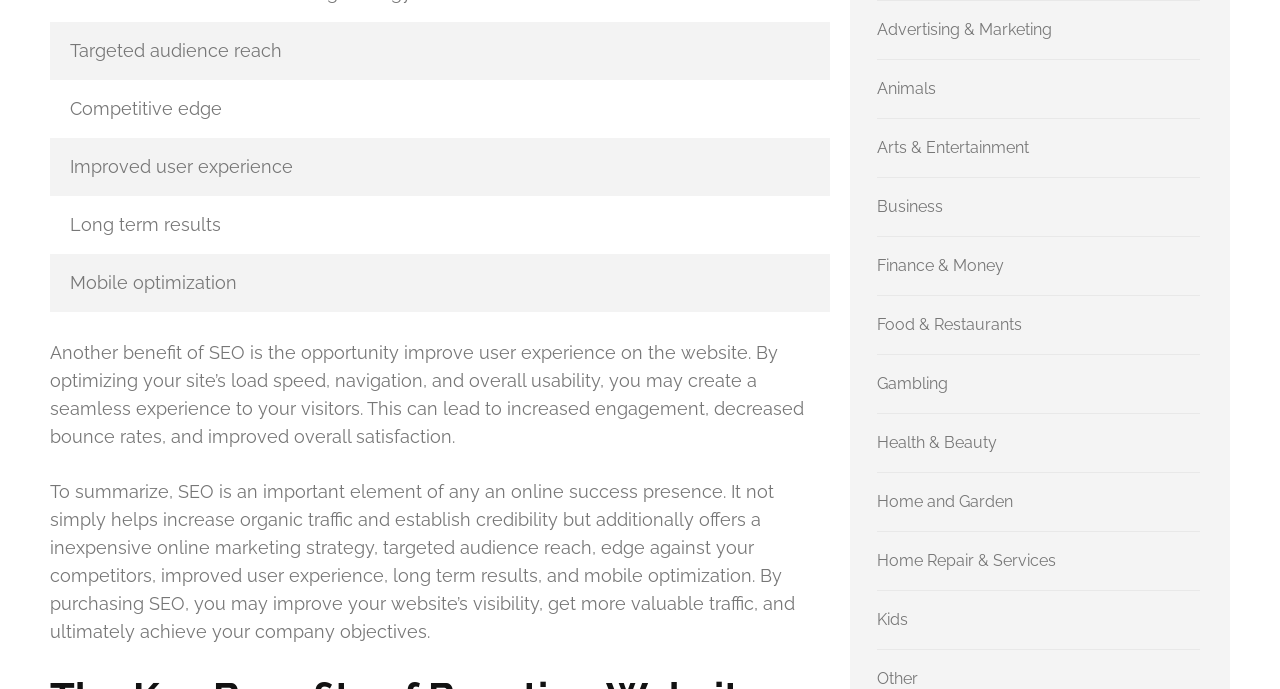Can you look at the image and give a comprehensive answer to the question:
What are the benefits of SEO?

Based on the webpage, SEO has several benefits including targeted audience reach, competitive edge, improved user experience, long term results, and mobile optimization. These benefits are listed in the grid cells on the webpage.